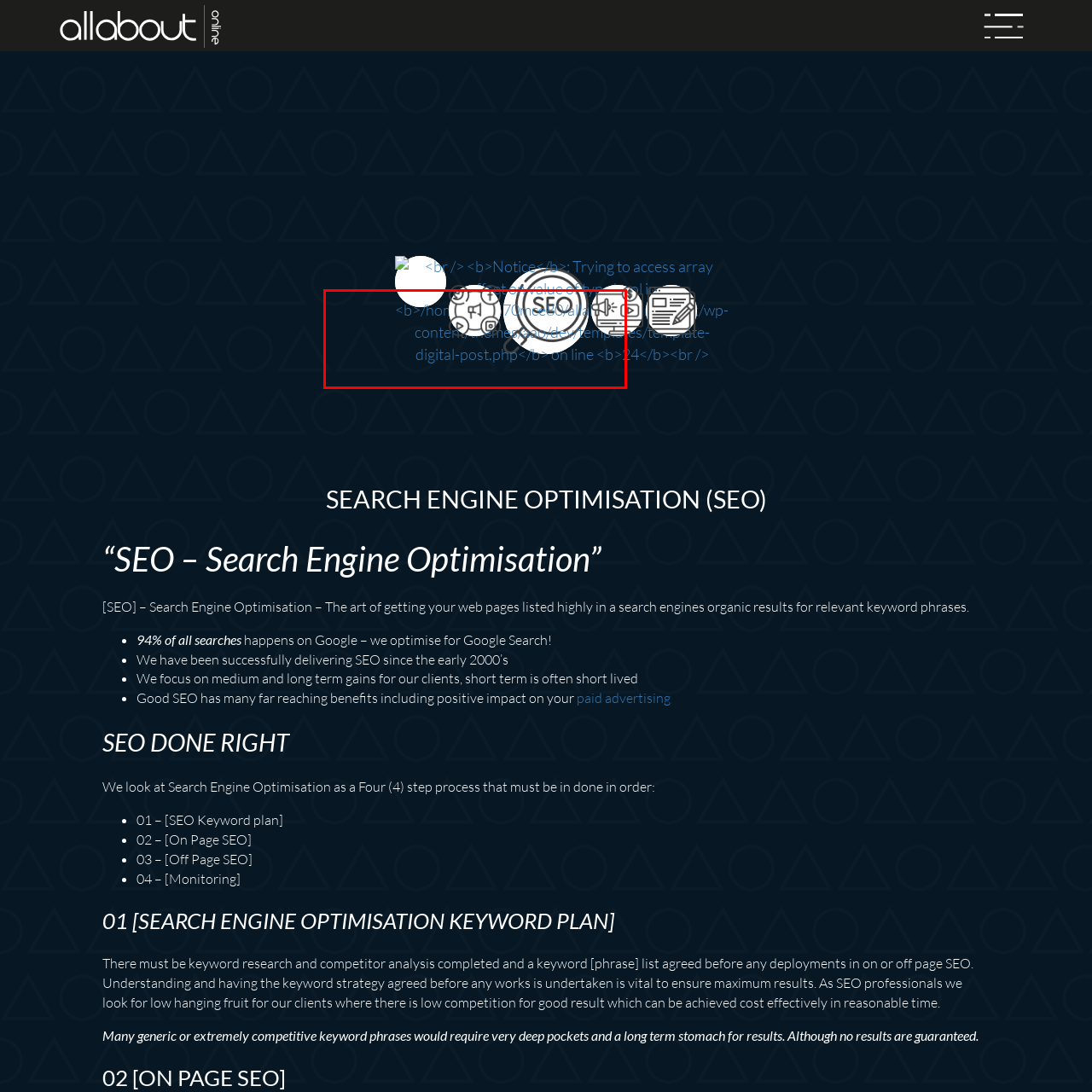What type of layout is suggested in the image?
Direct your attention to the image bordered by the red bounding box and answer the question in detail, referencing the image.

The overlapping elements in the image suggest a layout that combines graphics and text, which is typical of modern digital interfaces used in SEO marketing services.